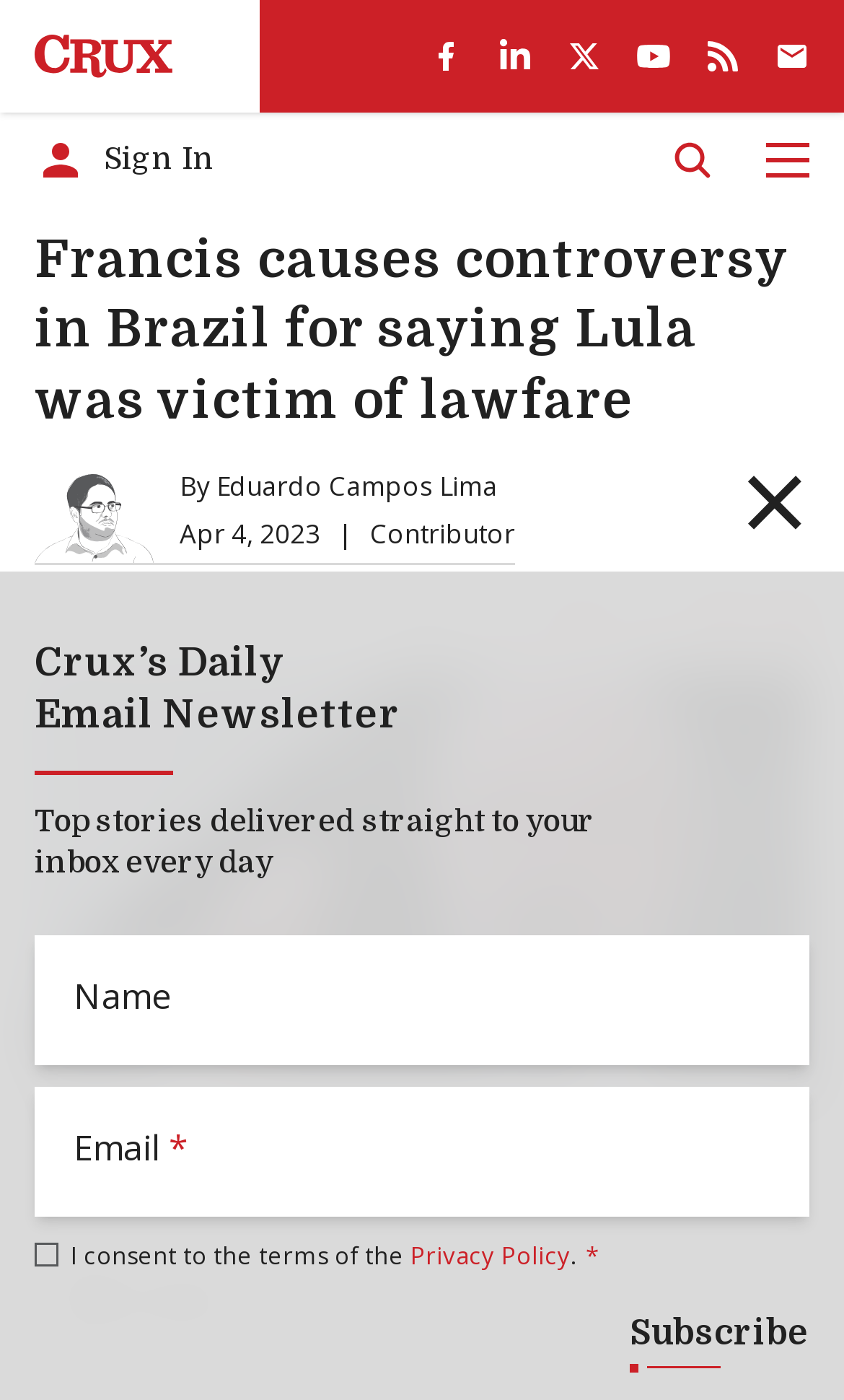Identify the bounding box coordinates of the element to click to follow this instruction: 'go to July 2022'. Ensure the coordinates are four float values between 0 and 1, provided as [left, top, right, bottom].

None